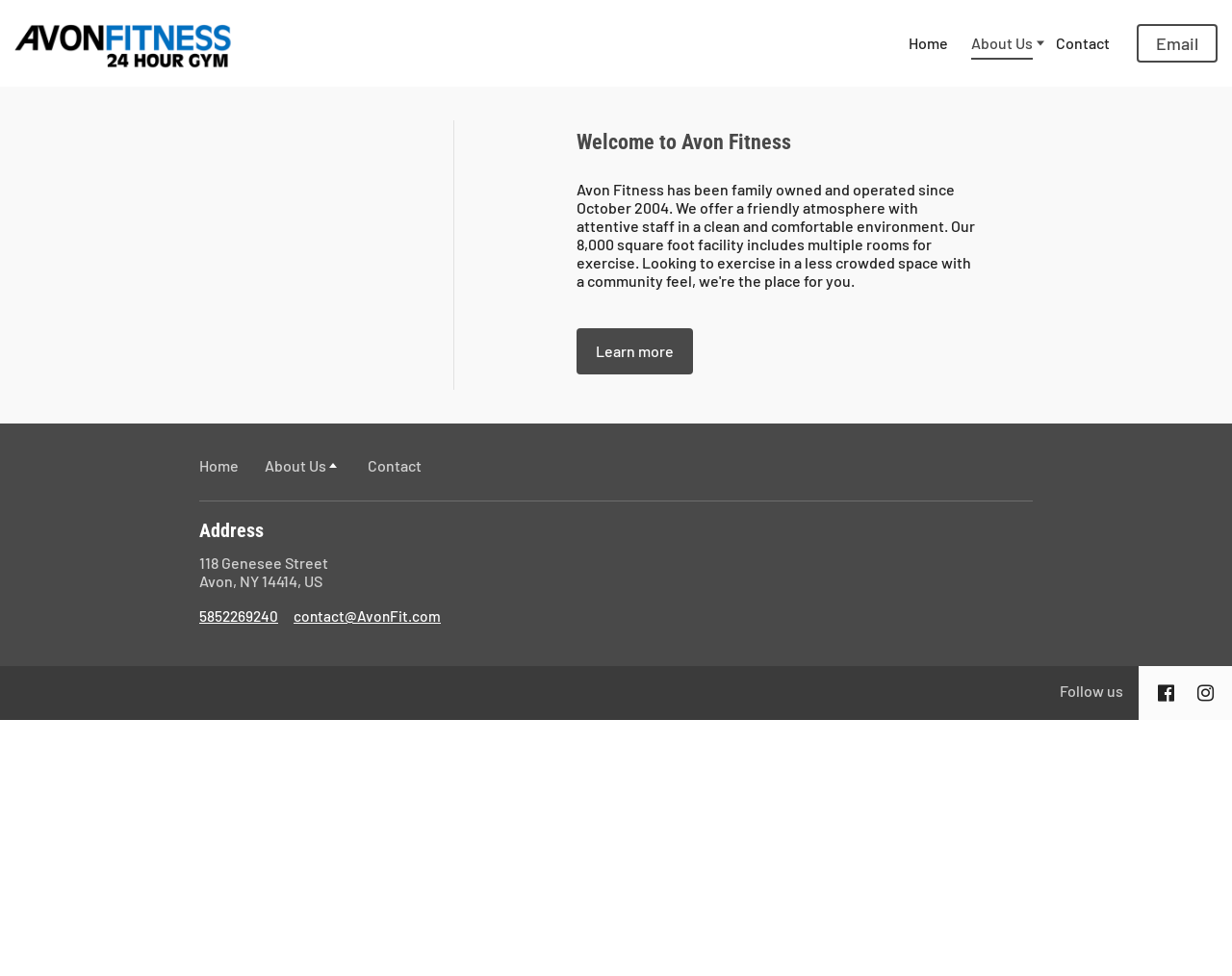Find the bounding box coordinates of the clickable element required to execute the following instruction: "Click on 'What is included in the free plan?'". Provide the coordinates as four float numbers between 0 and 1, i.e., [left, top, right, bottom].

None